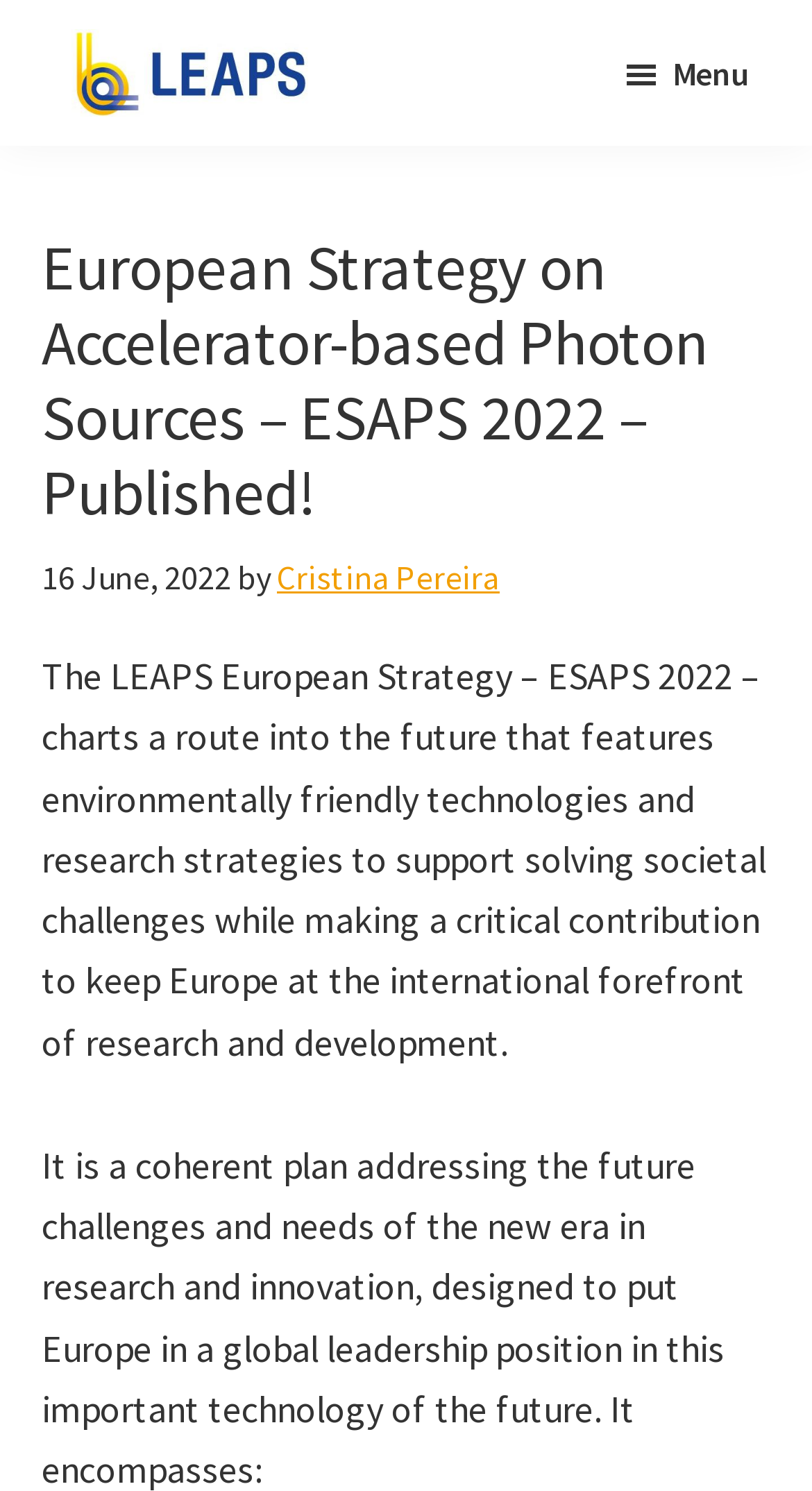Please provide a comprehensive response to the question below by analyzing the image: 
What is the purpose of the LEAPS European Strategy?

The purpose of the LEAPS European Strategy can be inferred from the text, which states that it 'charts a route into the future that features environmentally friendly technologies and research strategies to support solving societal challenges'.